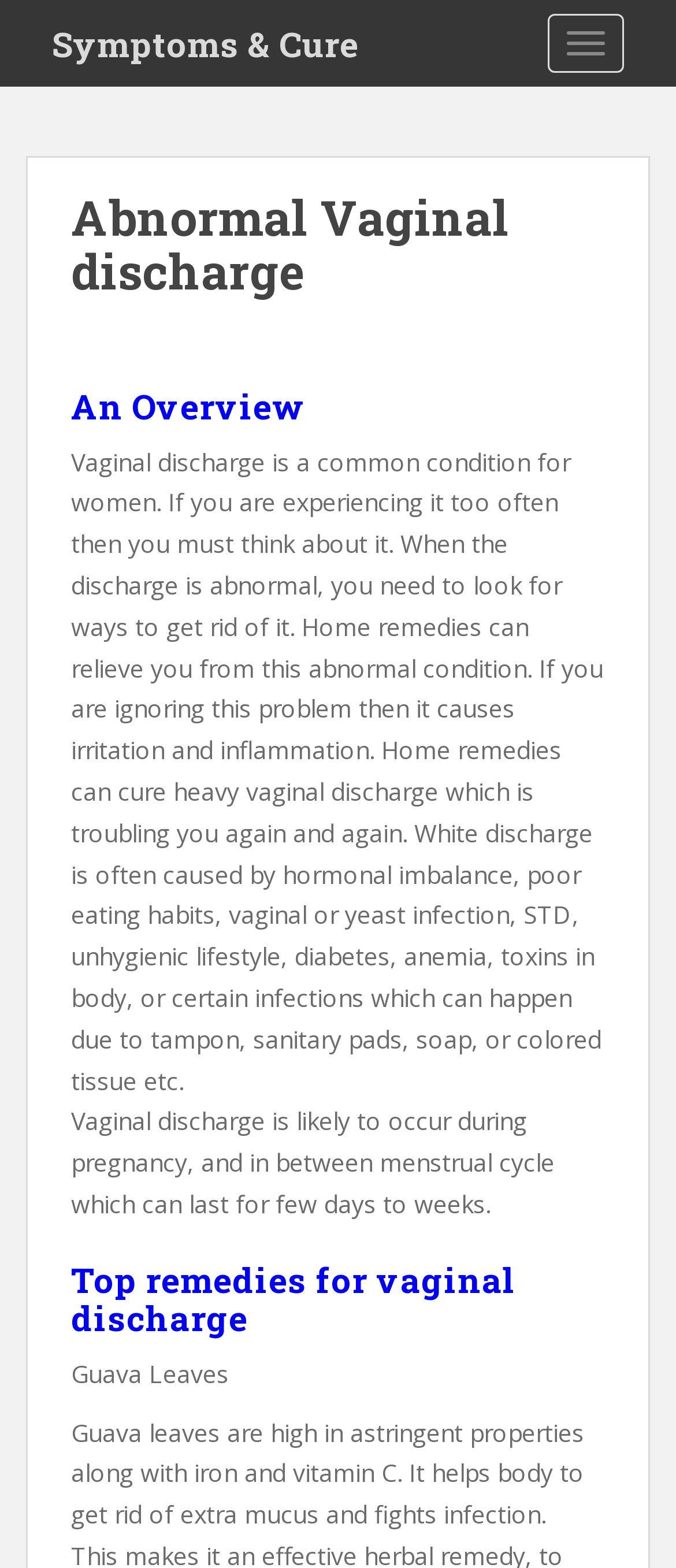What is the benefit of guava leaves?
Based on the screenshot, answer the question with a single word or phrase.

Fights infection